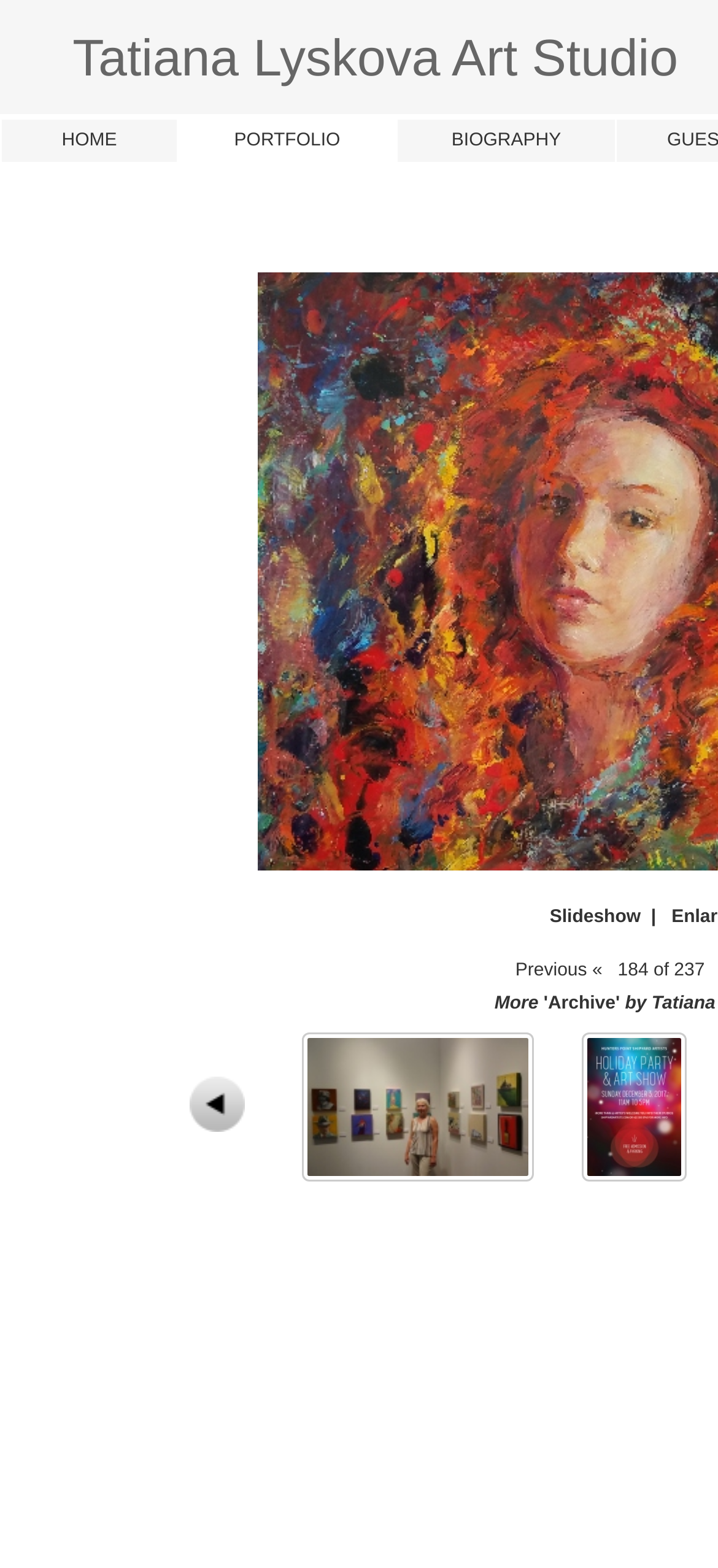How many slideshow links are there?
Based on the visual, give a brief answer using one word or a short phrase.

2